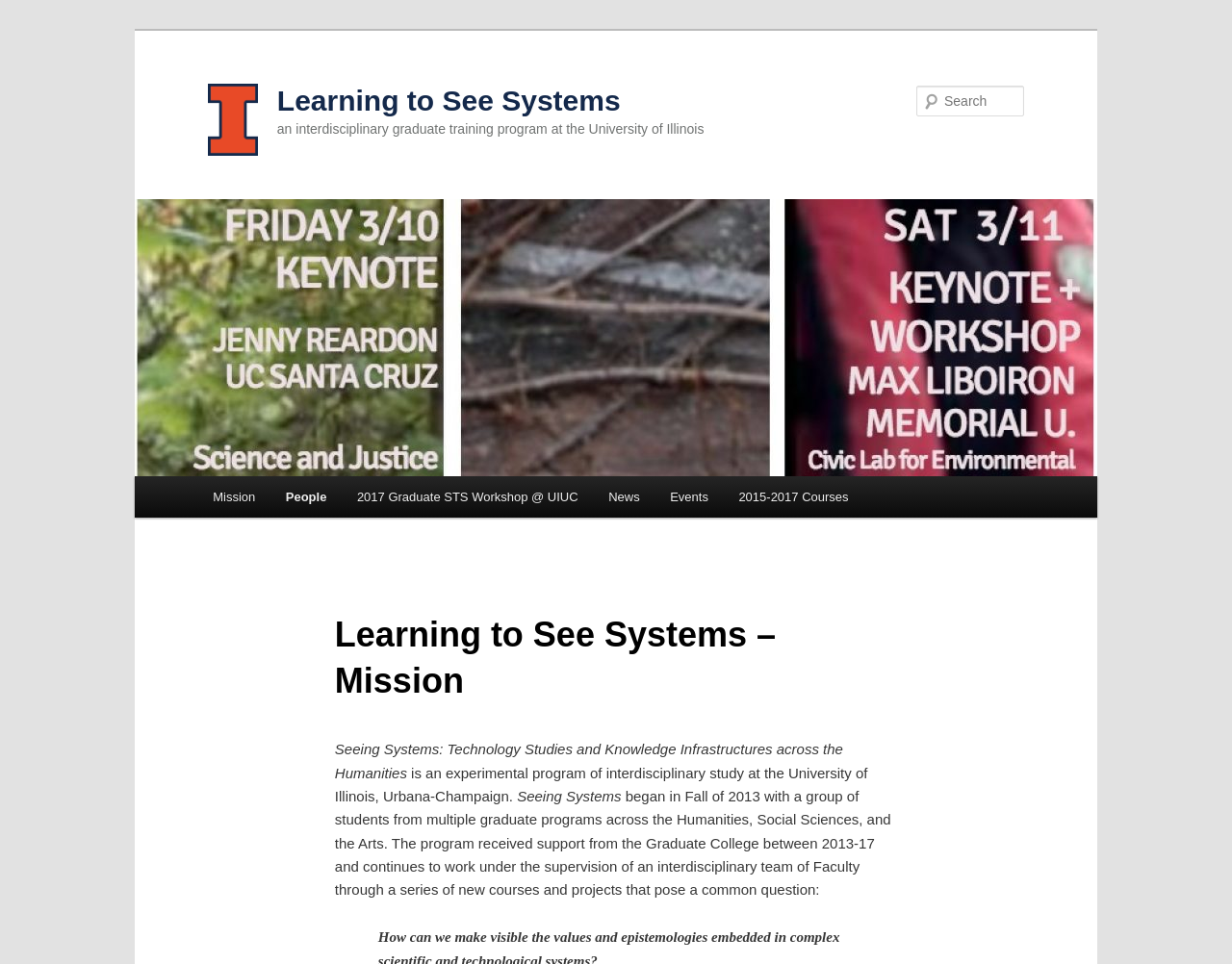Can you pinpoint the bounding box coordinates for the clickable element required for this instruction: "Check the News"? The coordinates should be four float numbers between 0 and 1, i.e., [left, top, right, bottom].

[0.482, 0.494, 0.532, 0.537]